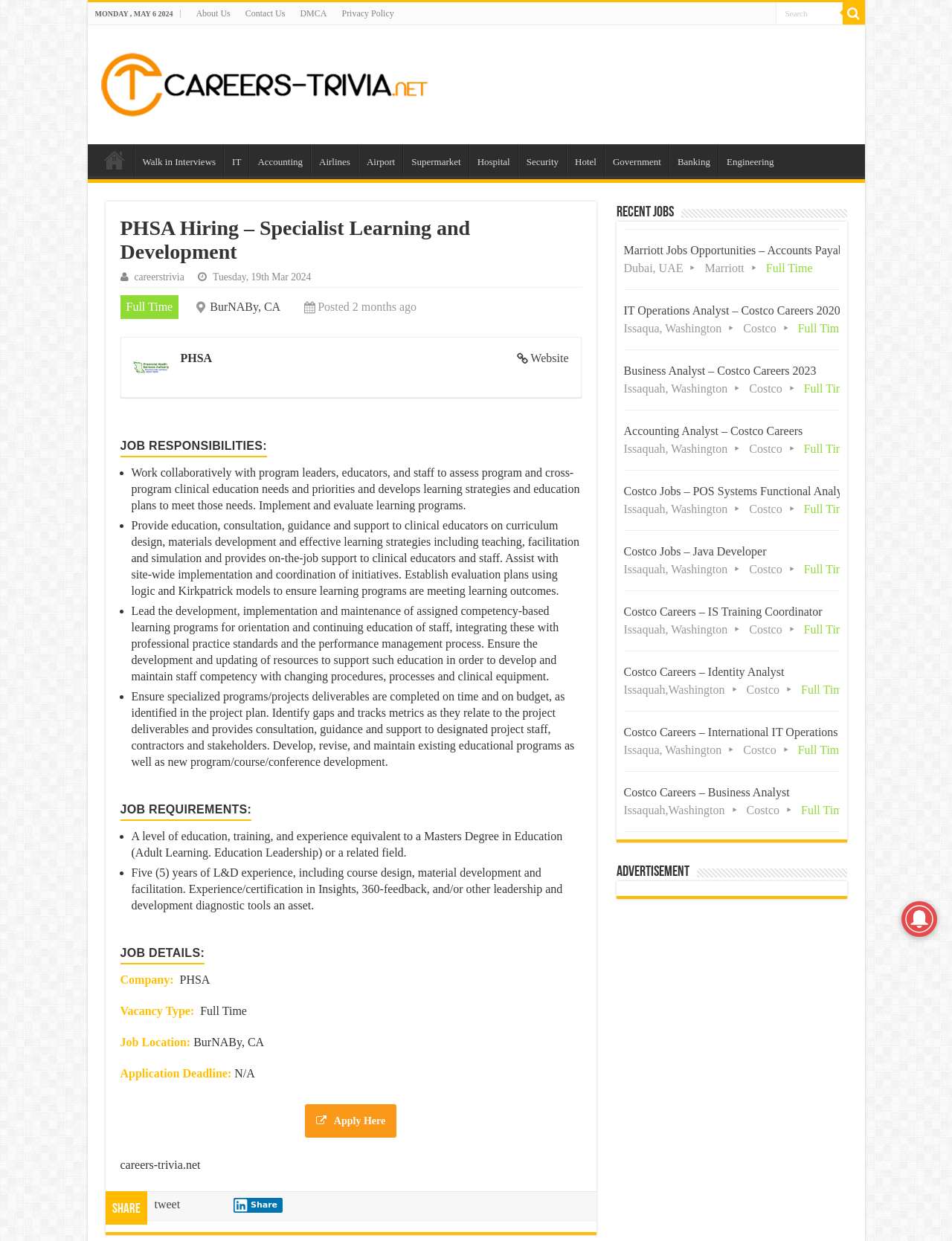With reference to the image, please provide a detailed answer to the following question: How many years of L&D experience are required for the job?

I found the experience requirement by looking at the 'JOB REQUIREMENTS' section, which specifies that five (5) years of L&D experience are required.